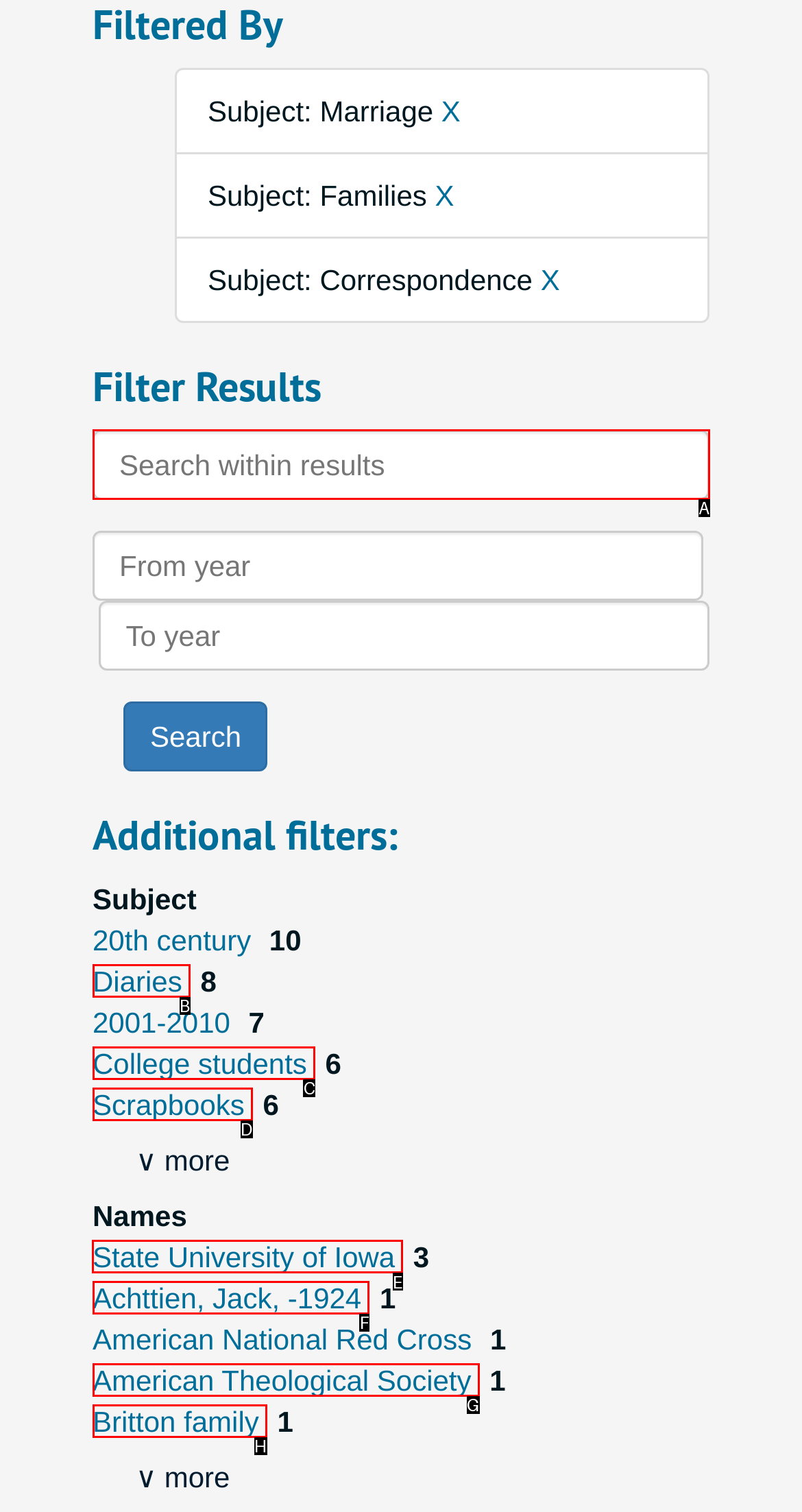Choose the UI element you need to click to carry out the task: Filter by name 'State University of Iowa'.
Respond with the corresponding option's letter.

E